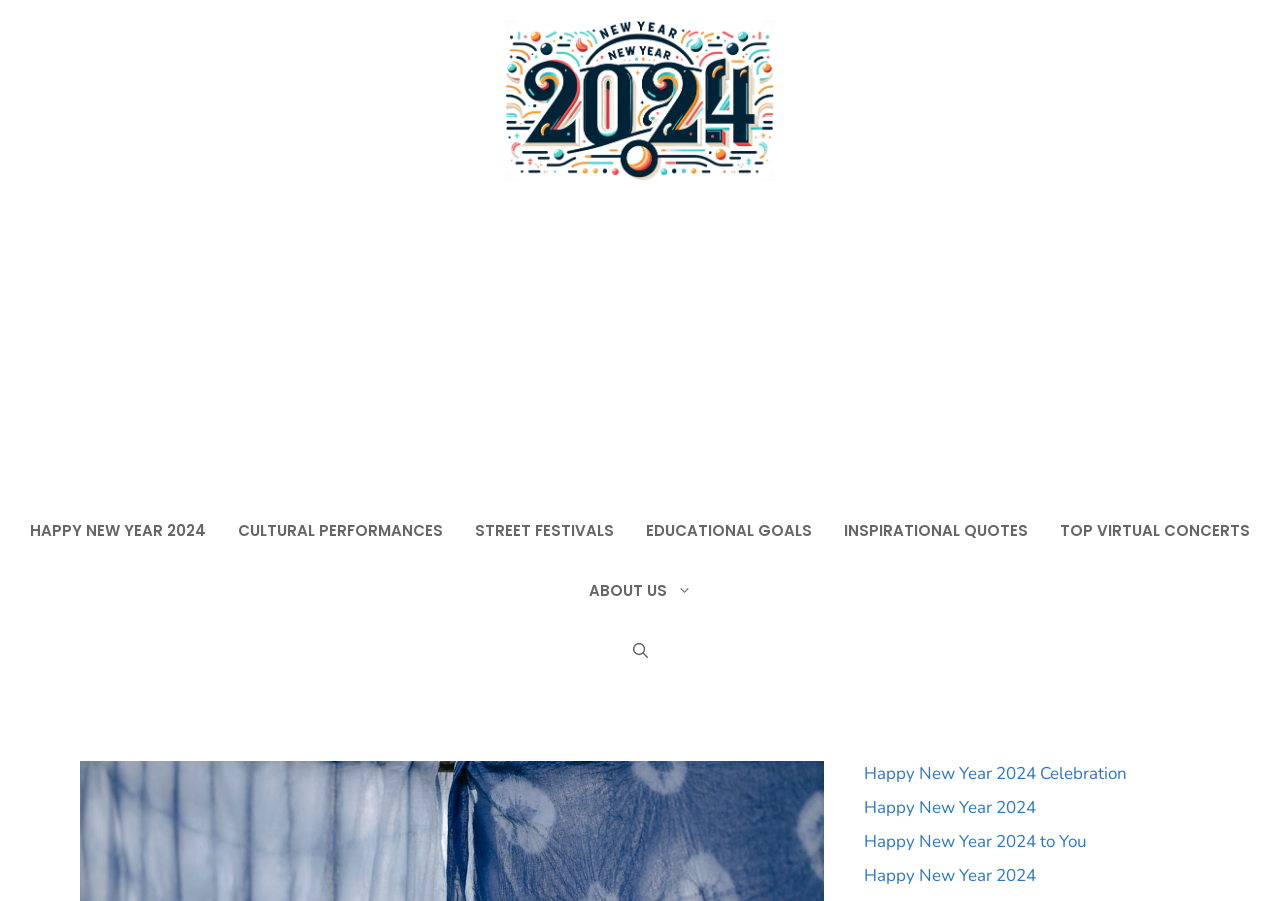Determine the bounding box coordinates for the area that needs to be clicked to fulfill this task: "Read the 'Happy New Year 2024 Celebration' article". The coordinates must be given as four float numbers between 0 and 1, i.e., [left, top, right, bottom].

[0.675, 0.846, 0.88, 0.872]